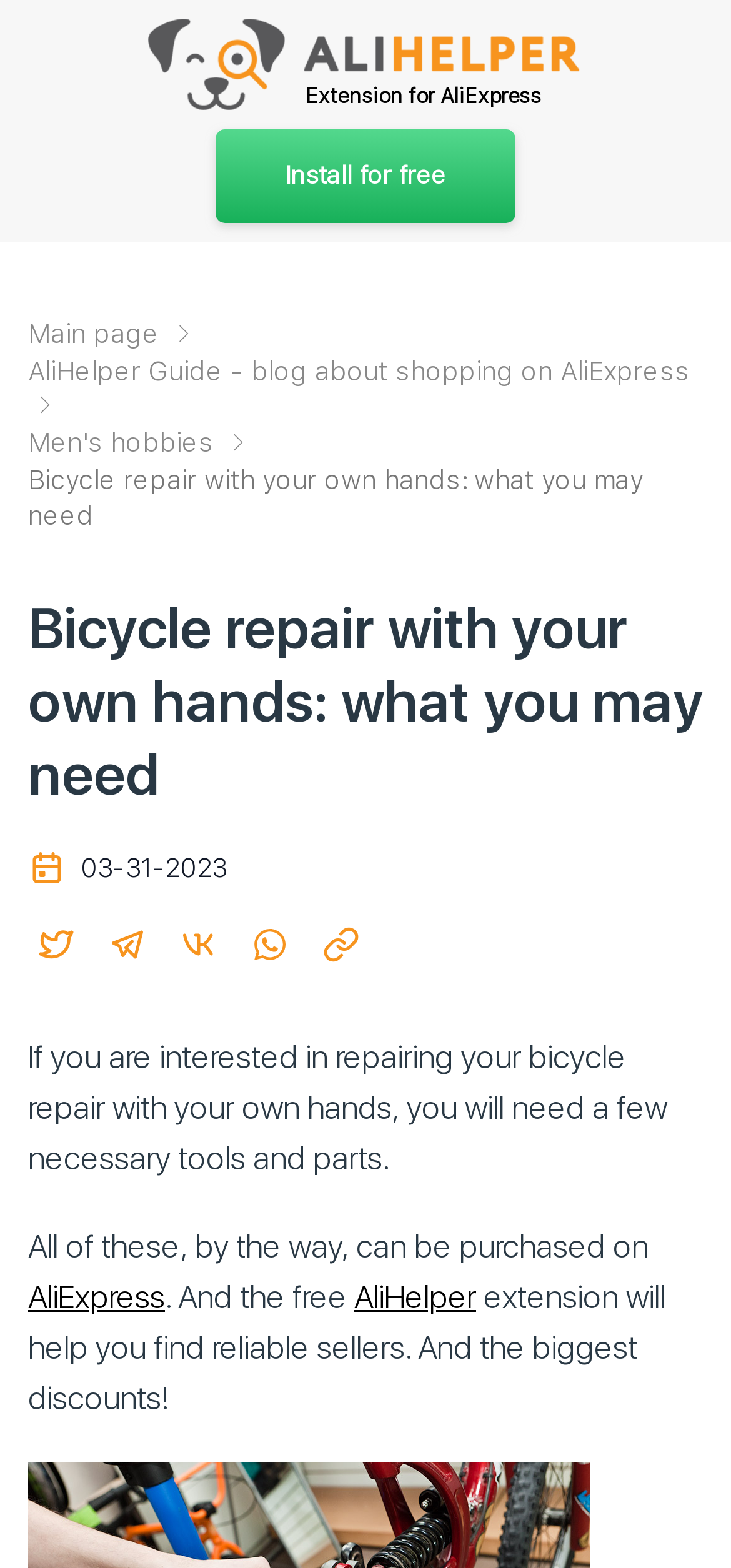Write a detailed summary of the webpage.

The webpage is about bicycle repair and provides guidance on how to do it with your own hands. At the top, there is a link to an extension for AliExpress, accompanied by an image with the same title. Below this, there are several links, including "Install for free", "Main page", and "AliHelper Guide - blog about shopping on AliExpress", each with an accompanying image. 

To the right of these links, there is a section with links to different categories, including "Men's hobbies". 

The main content of the webpage starts with a heading that reads "Bicycle repair with your own hands: what you may need". Below this, there is a date "03-31-2023" and several links with images, which are not labeled. 

The main text of the webpage begins with a paragraph that explains the necessary tools and parts required for bicycle repair, which can be purchased on AliExpress. The text also mentions the free AliHelper extension, which helps find reliable sellers and provides discounts.